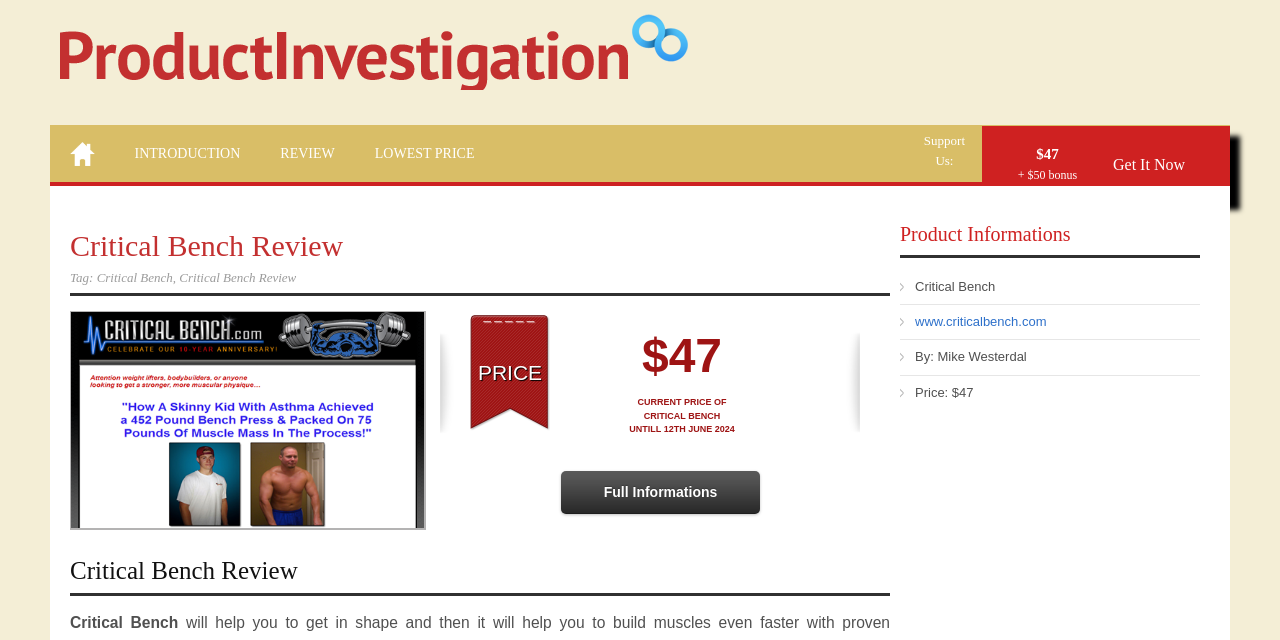What is the purpose of Critical Bench?
Based on the image, please offer an in-depth response to the question.

The purpose of Critical Bench is mentioned in the webpage as helping users to get in shape and build muscles, which is stated in the text 'will help you to get in shape and then it will help you to build muscles even faster with proven techniques that minimum people know about'.